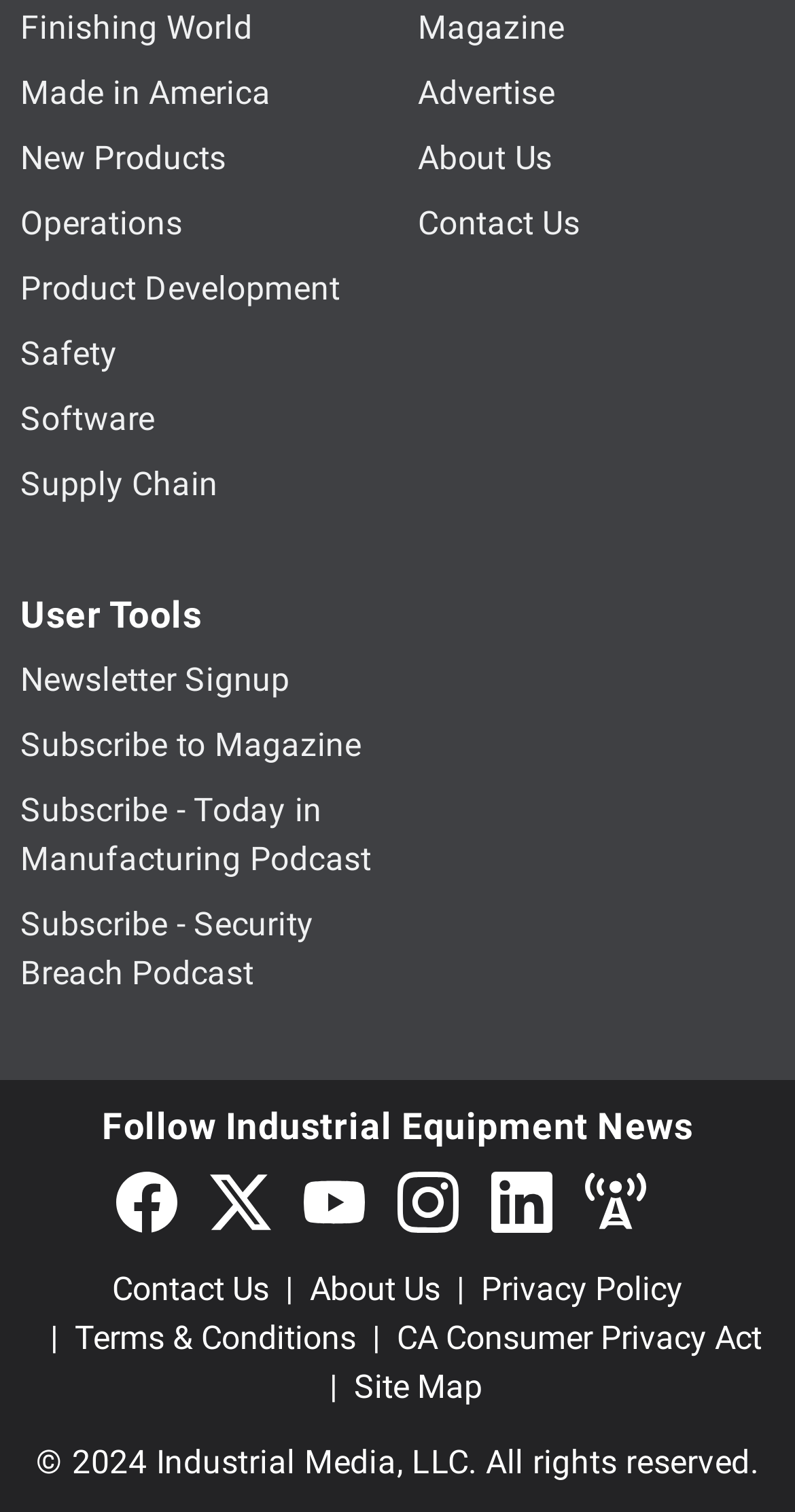What is the name of the company that owns the webpage?
Please provide a single word or phrase in response based on the screenshot.

Industrial Media, LLC